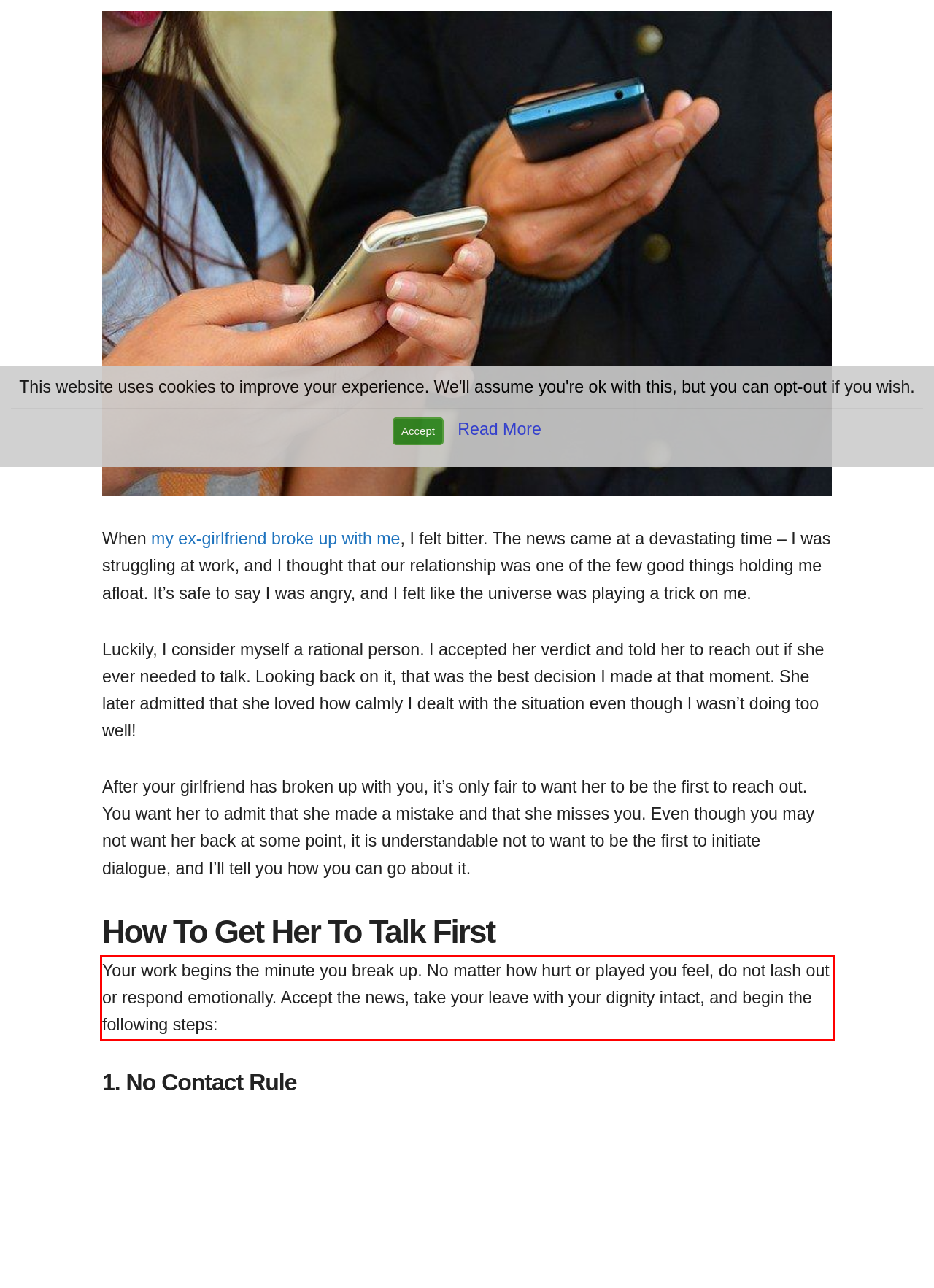You have a screenshot of a webpage with a UI element highlighted by a red bounding box. Use OCR to obtain the text within this highlighted area.

Your work begins the minute you break up. No matter how hurt or played you feel, do not lash out or respond emotionally. Accept the news, take your leave with your dignity intact, and begin the following steps: